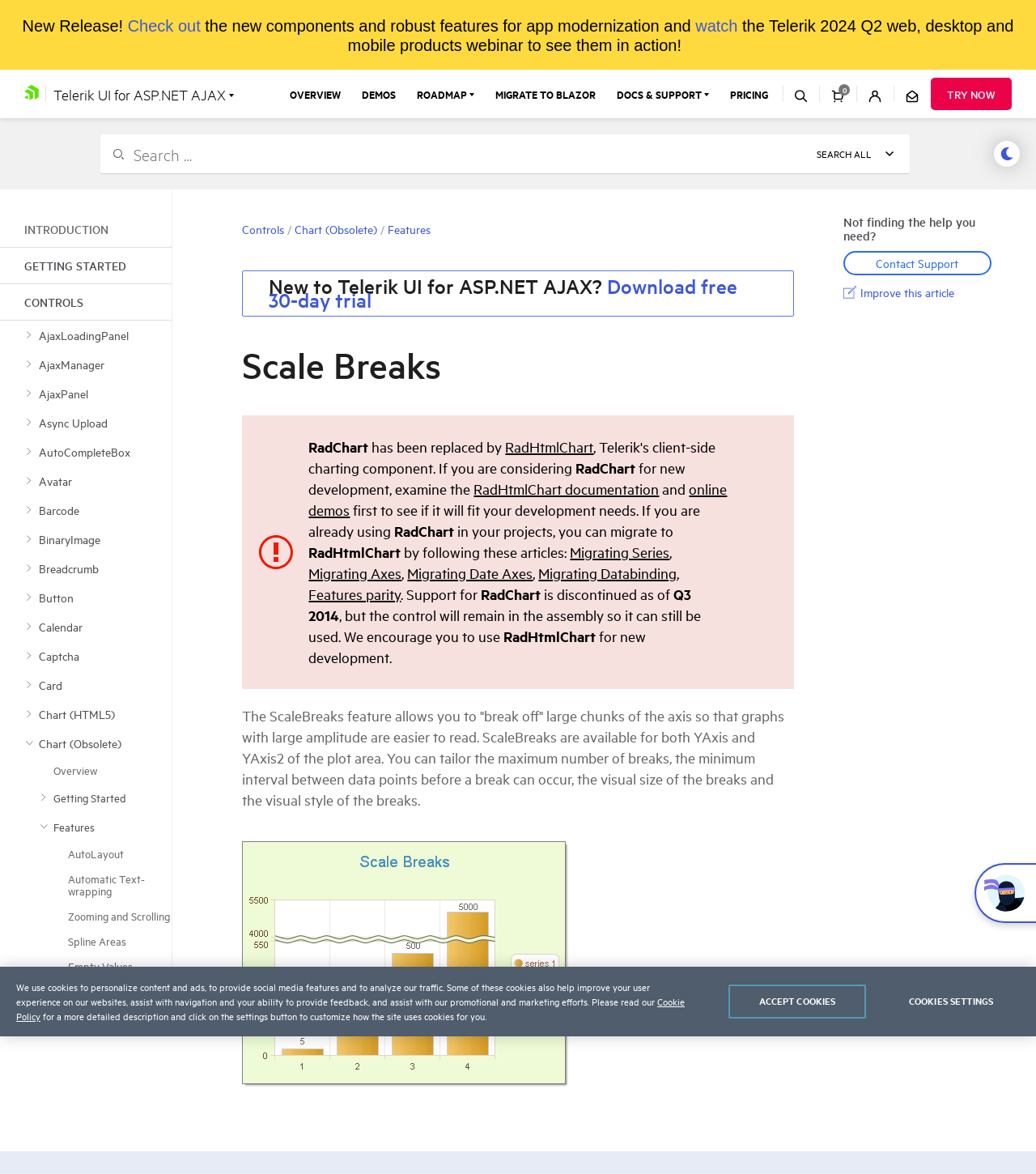Could you specify the bounding box coordinates for the clickable section to complete the following instruction: "Check out the new release"?

[0.123, 0.014, 0.198, 0.03]